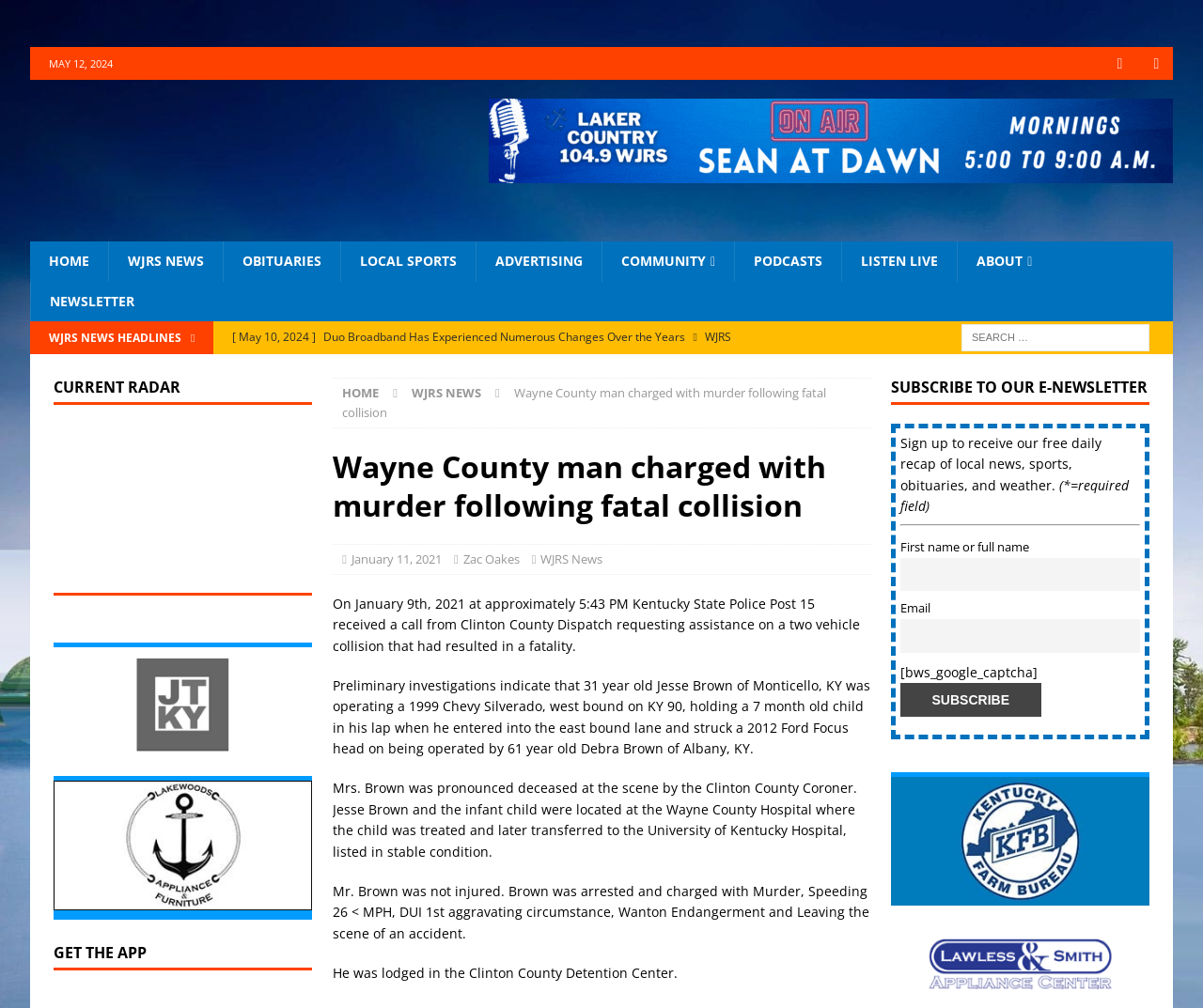What is the name of the county where the accident occurred?
Give a single word or phrase as your answer by examining the image.

Clinton County